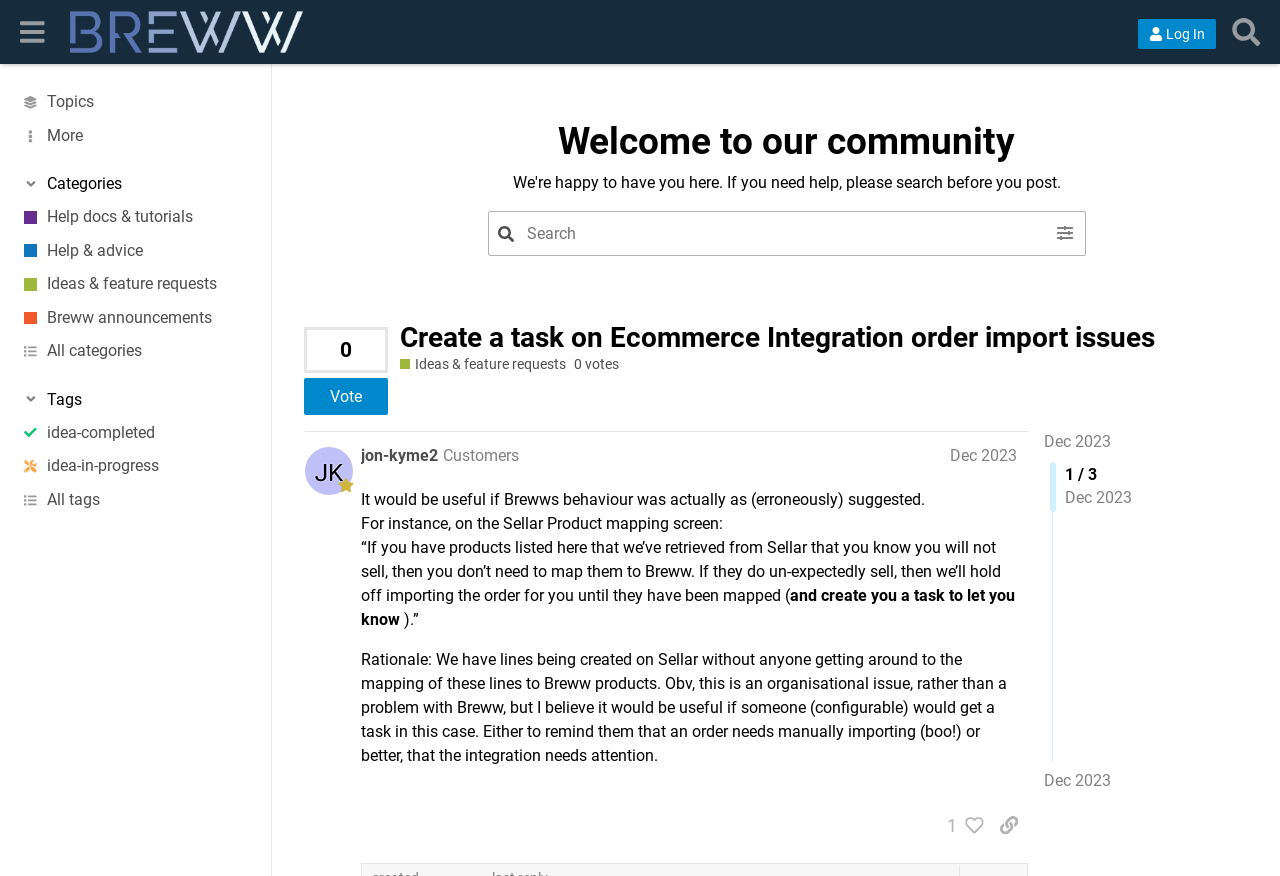What is the name of the community?
Using the image as a reference, answer the question in detail.

I found the answer by looking at the link element with the text 'Breww Community' which is located at the top of the webpage, indicating that it is the name of the community.